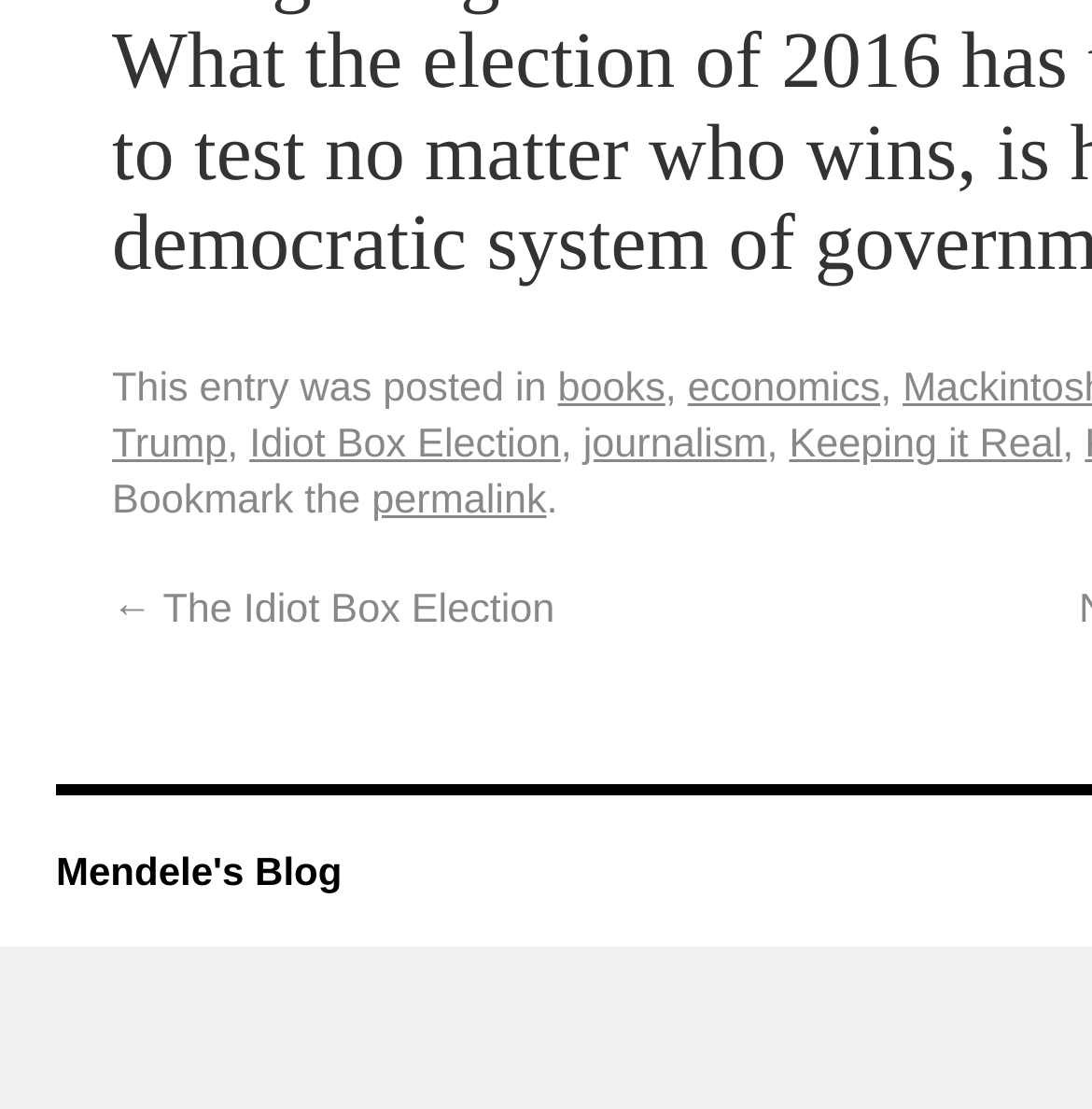Identify the coordinates of the bounding box for the element that must be clicked to accomplish the instruction: "click on the 'books' category".

[0.511, 0.331, 0.609, 0.371]